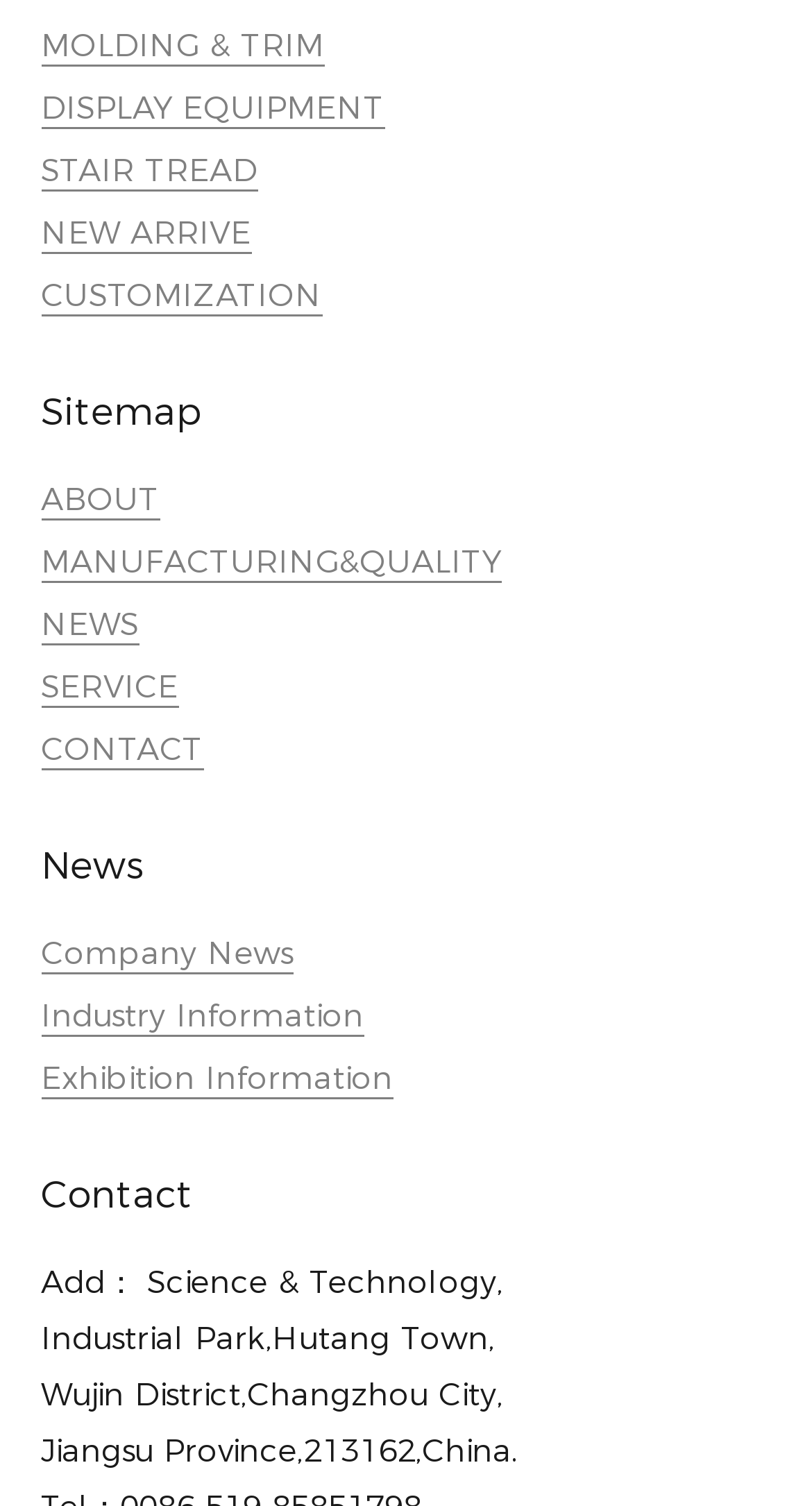Please identify the bounding box coordinates of the area that needs to be clicked to follow this instruction: "Read Company News".

[0.05, 0.62, 0.36, 0.647]